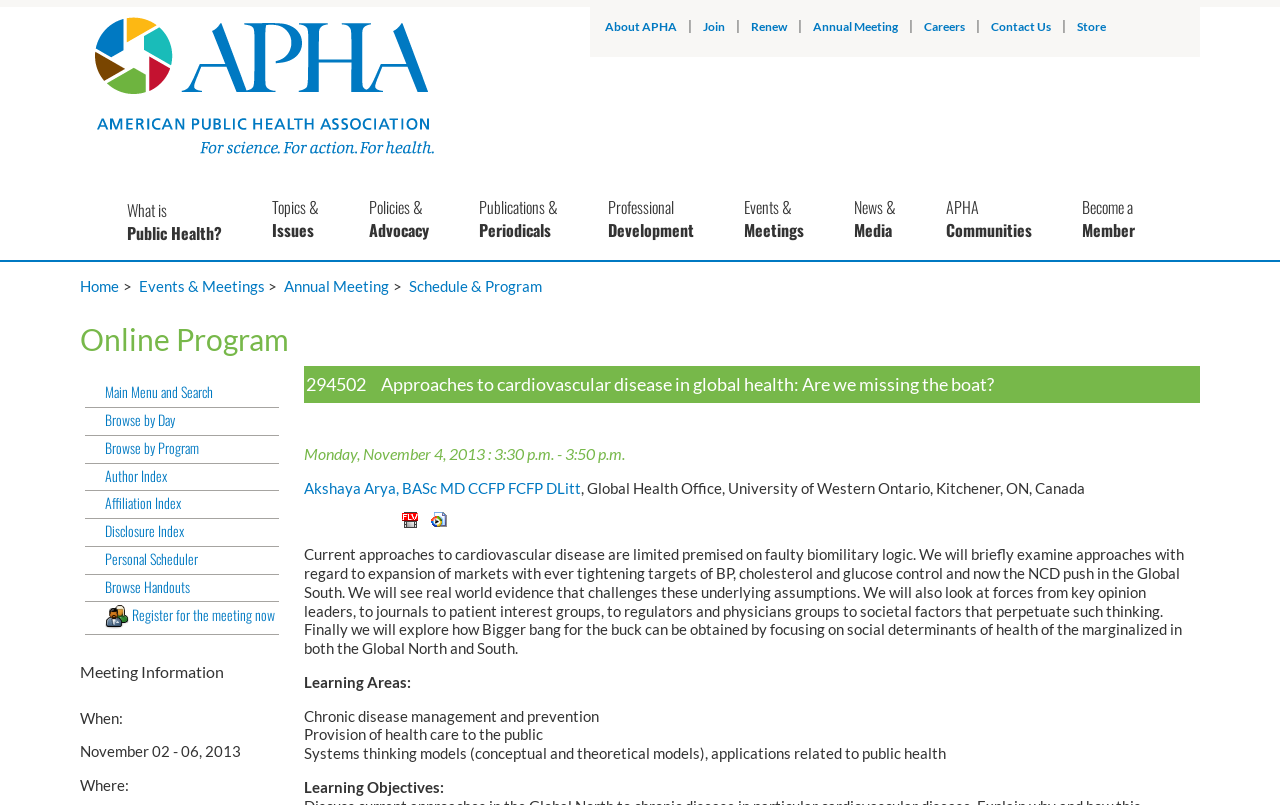Please determine the bounding box coordinates, formatted as (top-left x, top-left y, bottom-right x, bottom-right y), with all values as floating point numbers between 0 and 1. Identify the bounding box of the region described as: title="Audio (mp3) recording"

[0.336, 0.636, 0.357, 0.683]